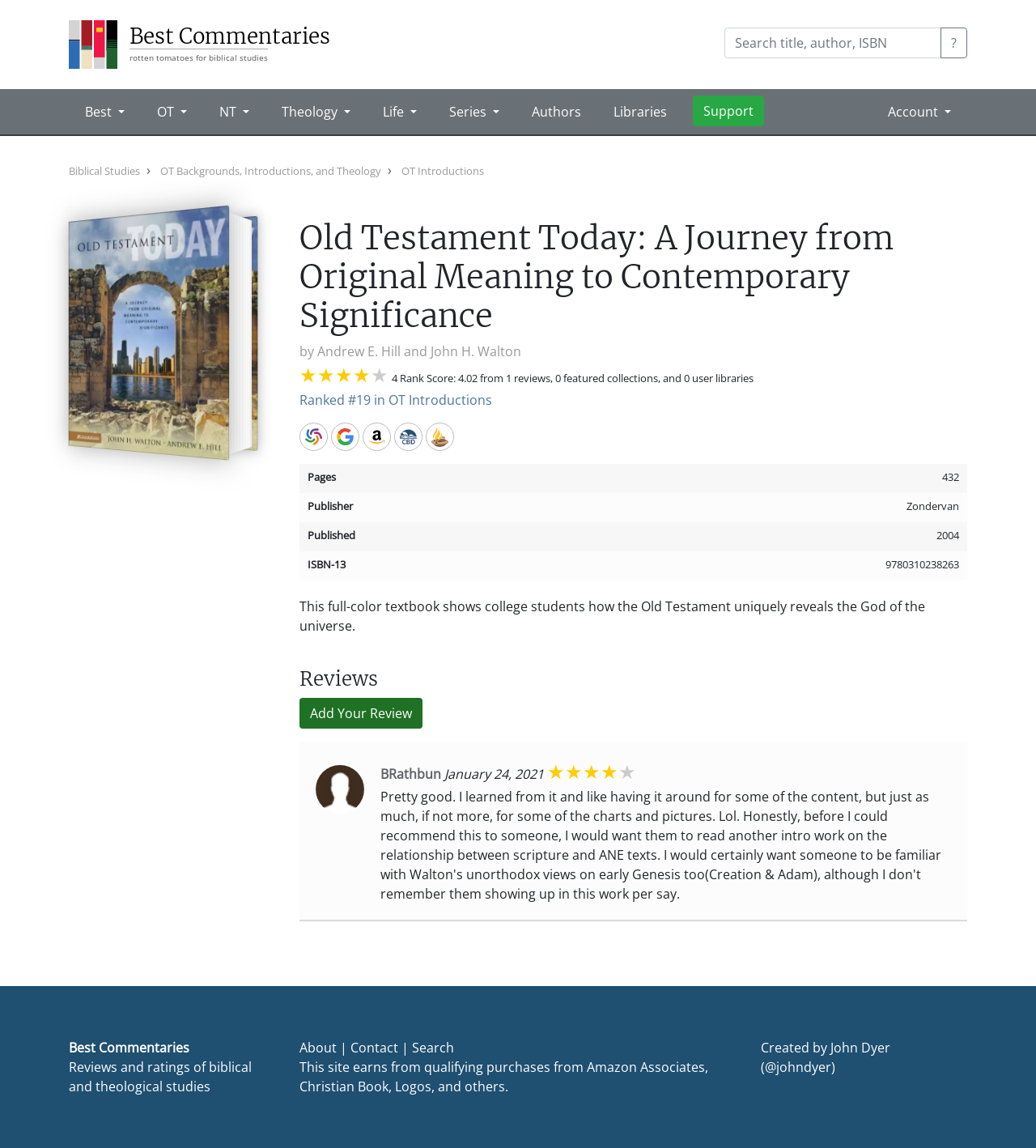Offer a detailed account of what is visible on the webpage.

This webpage is about a book titled "Old Testament Today: A Journey from Original Meaning to Contemporary Significance" by Andrew E. Hill and John H. Walton. The page is divided into several sections. At the top, there is a logo of "Best Commentaries" on the left, followed by a search box and a button with a question mark. Below these elements, there are several buttons and links, including "Best", "OT", "NT", "Theology", "Life", "Series", "Authors", "Libraries", "Support", and "Account".

The main content of the page is divided into two columns. On the left, there is an image of the book, followed by the book's title, authors, and a rating of 4 out of 5. Below this, there are links to purchase the book from various online retailers, including WorldCat, Google, Amazon, CBD, and Accordance. There is also information about the book's pages, publisher, publication date, and ISBN-13.

On the right, there is a brief description of the book, which states that it is a full-color textbook that shows college students how the Old Testament uniquely reveals the God of the universe. Below this, there is a section titled "Reviews", which includes a link to add a review and a single review from a user named BRathbun, along with their profile picture and the date of the review.

At the bottom of the page, there is a footer section that includes links to "About", "Contact", and "Search", as well as a statement about the site earning from qualifying purchases from various online retailers. There is also a note about the site's creator, John Dyer, and a link to his Twitter profile.